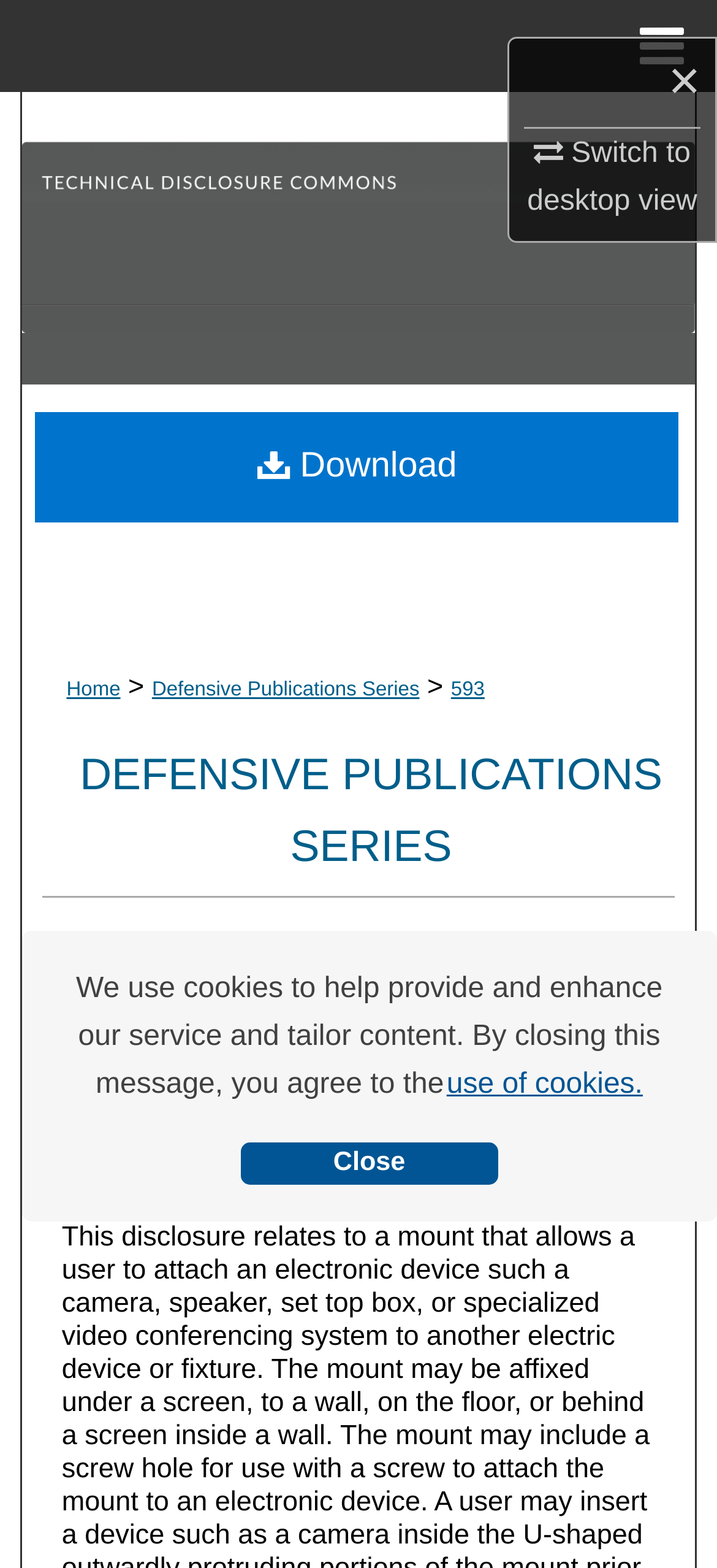Please find the bounding box coordinates of the clickable region needed to complete the following instruction: "Search". The bounding box coordinates must consist of four float numbers between 0 and 1, i.e., [left, top, right, bottom].

[0.0, 0.059, 1.0, 0.117]